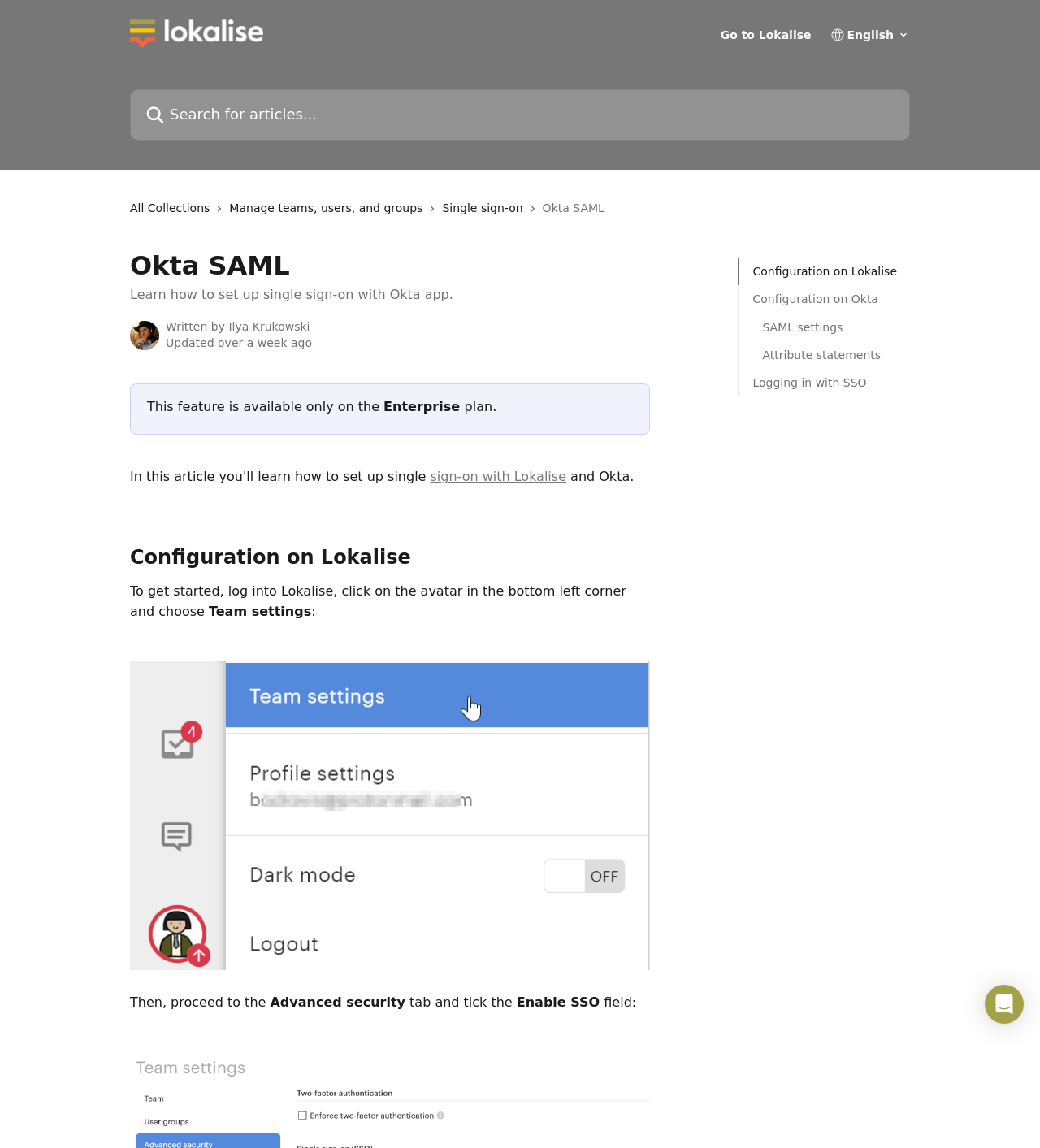Extract the main title from the webpage and generate its text.

Configuration on Lokalise